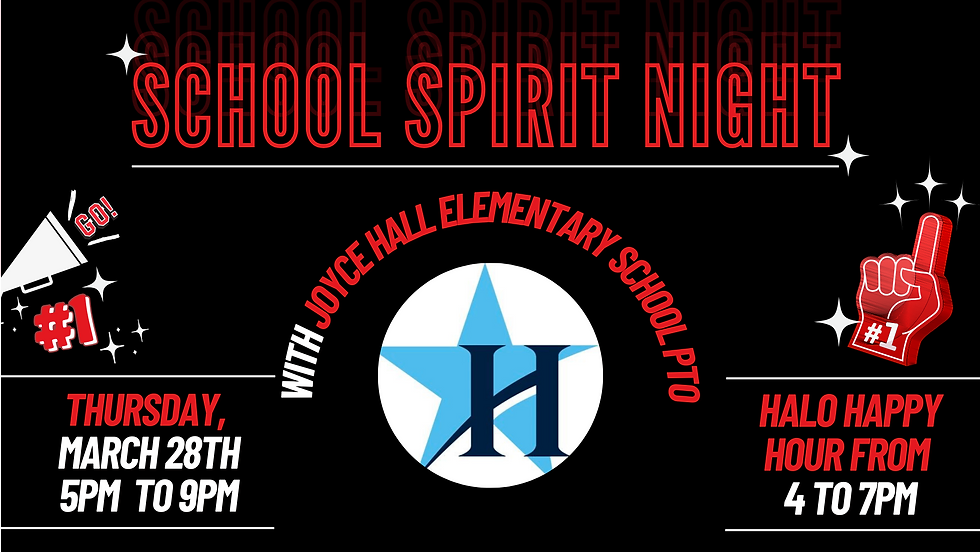Provide a thorough description of the image presented.

The image showcases an energetic promotional graphic for the "School Spirit Night" event organized by the Joyce Hall Elementary School PTO. The vibrant design features bold, attention-grabbing text, prominently displaying "SCHOOL SPIRIT NIGHT" in a large, retro-style font at the top. Below this, the event details are highlighted, indicating the date, Thursday, March 28th, and the time from 5 PM to 9 PM. 

In the center, an emblematic logo encompasses the letter 'H', signifying the school’s identity, while surrounding graphics include a festive megaphone and a number one foam finger, symbolizing school pride and enthusiasm. Additionally, the graphic announces "Halo Happy Hour from 4 to 7 PM," inviting participants to enjoy special offerings leading into the event. Overall, the image conveys a spirit of community engagement and festive celebration, encouraging attendance and school loyalty.